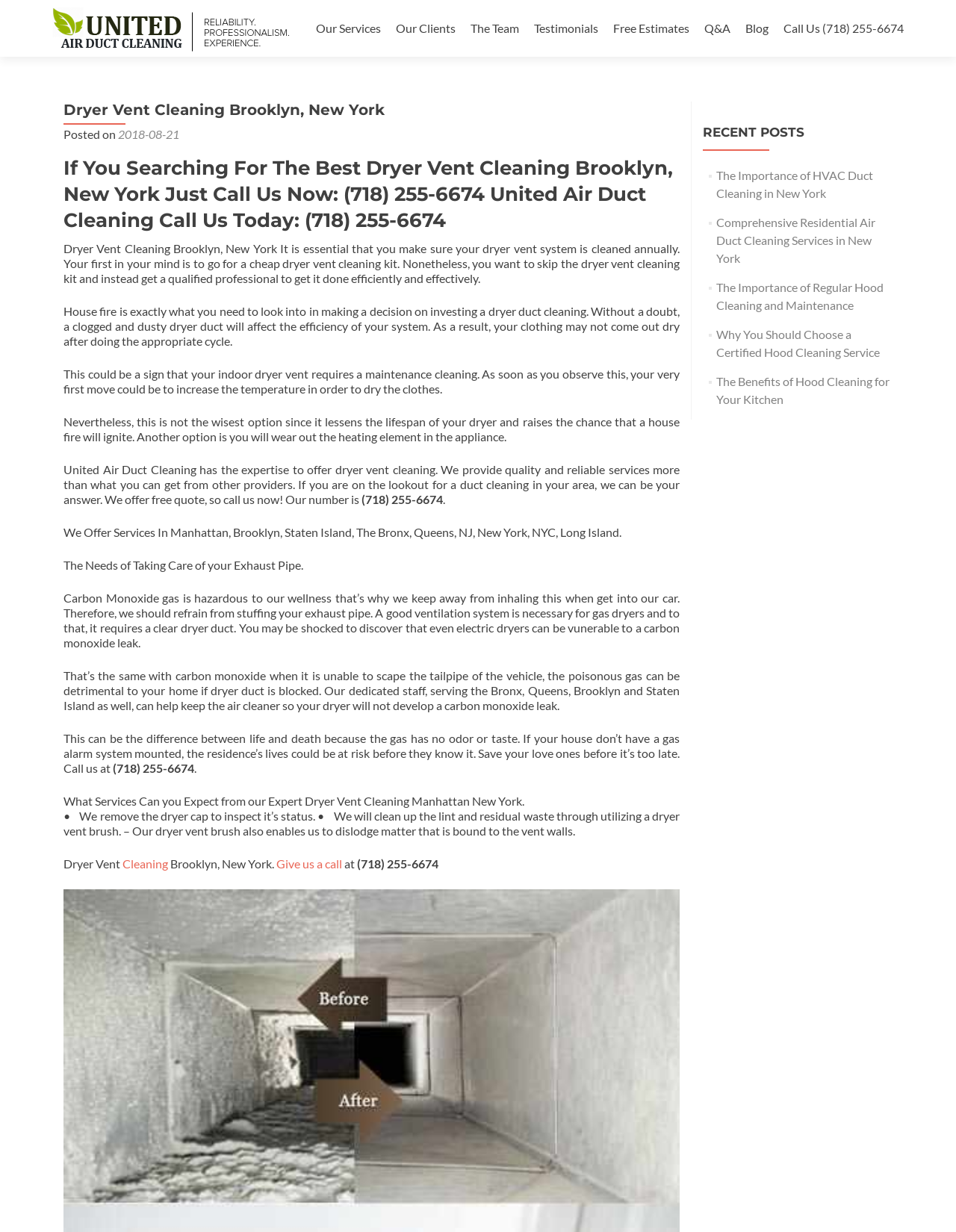In which areas does United Air Duct Cleaning provide services?
From the image, respond using a single word or phrase.

Manhattan, Brooklyn, Staten Island, and more